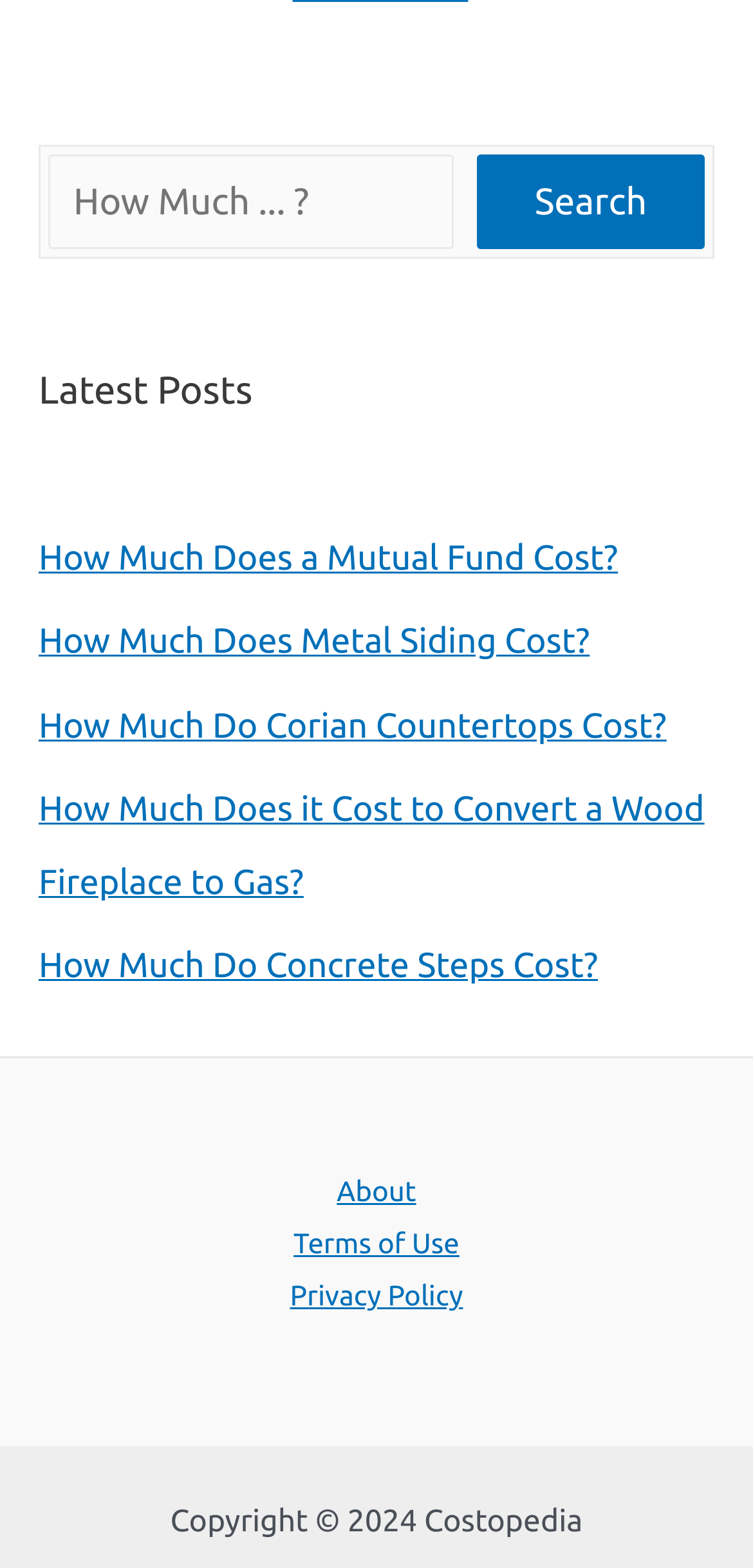Locate the bounding box coordinates of the clickable area to execute the instruction: "check copyright information". Provide the coordinates as four float numbers between 0 and 1, represented as [left, top, right, bottom].

[0.226, 0.96, 0.774, 0.982]